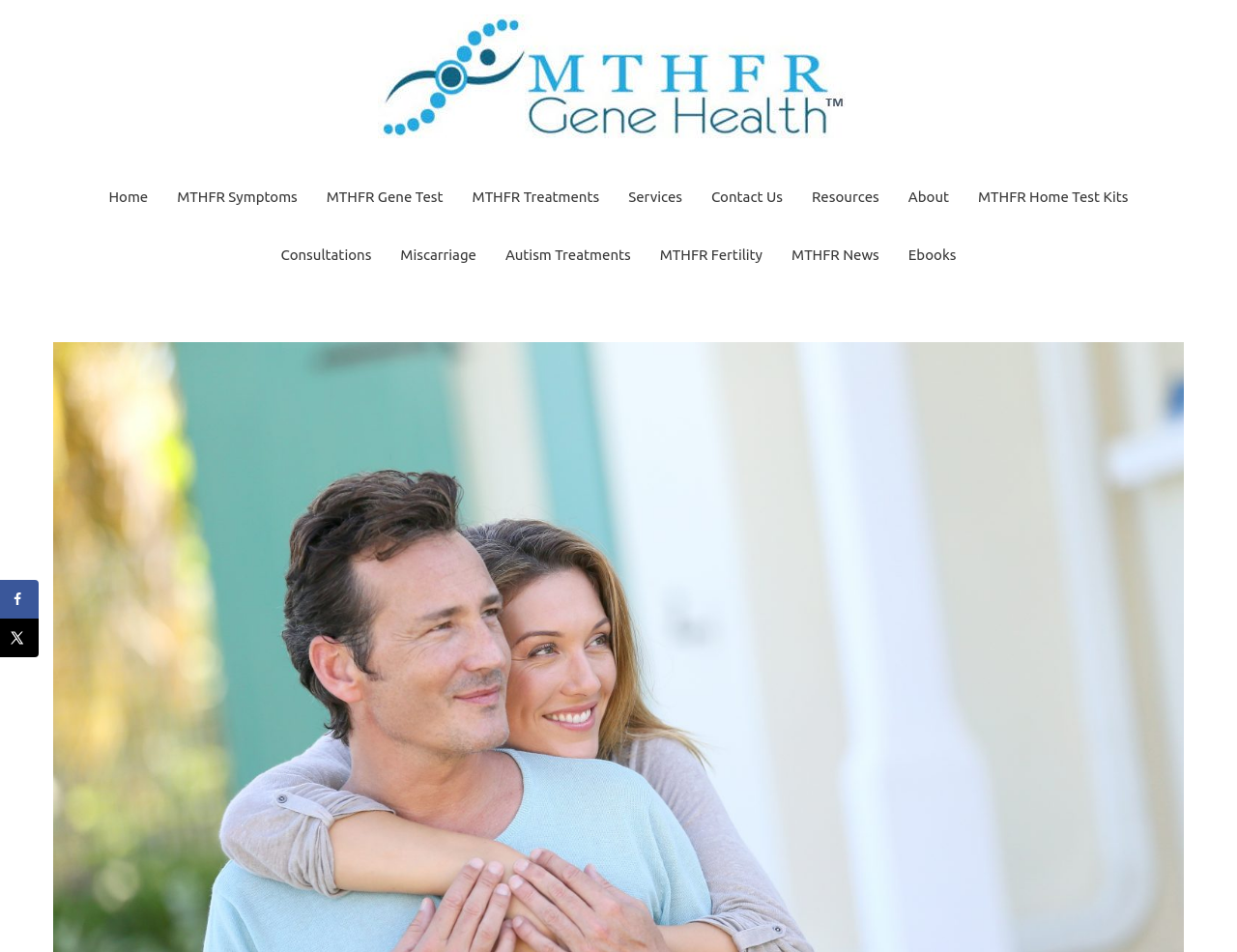Identify the bounding box coordinates of the element that should be clicked to fulfill this task: "Share on Facebook". The coordinates should be provided as four float numbers between 0 and 1, i.e., [left, top, right, bottom].

[0.0, 0.609, 0.031, 0.65]